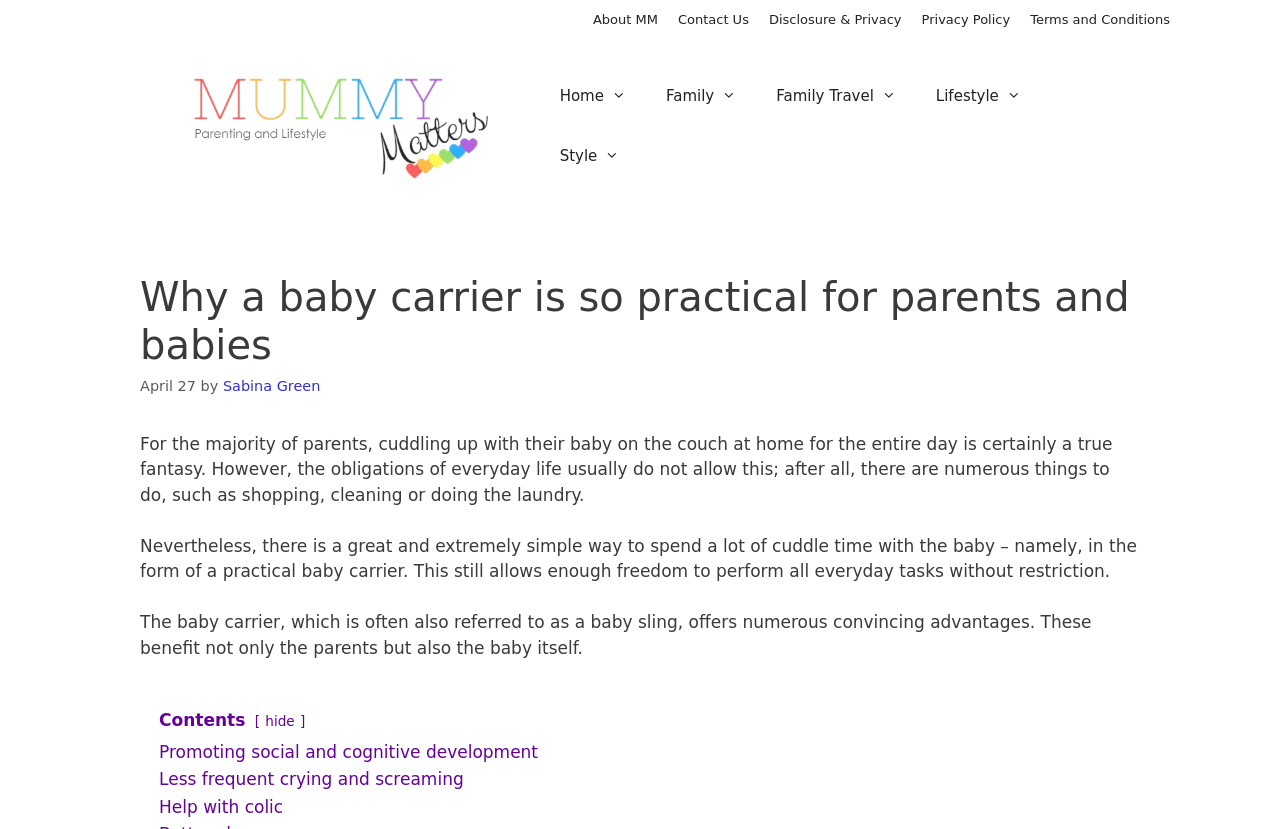What is the topic of the article?
Using the information presented in the image, please offer a detailed response to the question.

I inferred the topic of the article by reading the header element, which contains the text 'Why a baby carrier is so practical for parents and babies'. This suggests that the article is about the benefits and practicality of using a baby carrier.